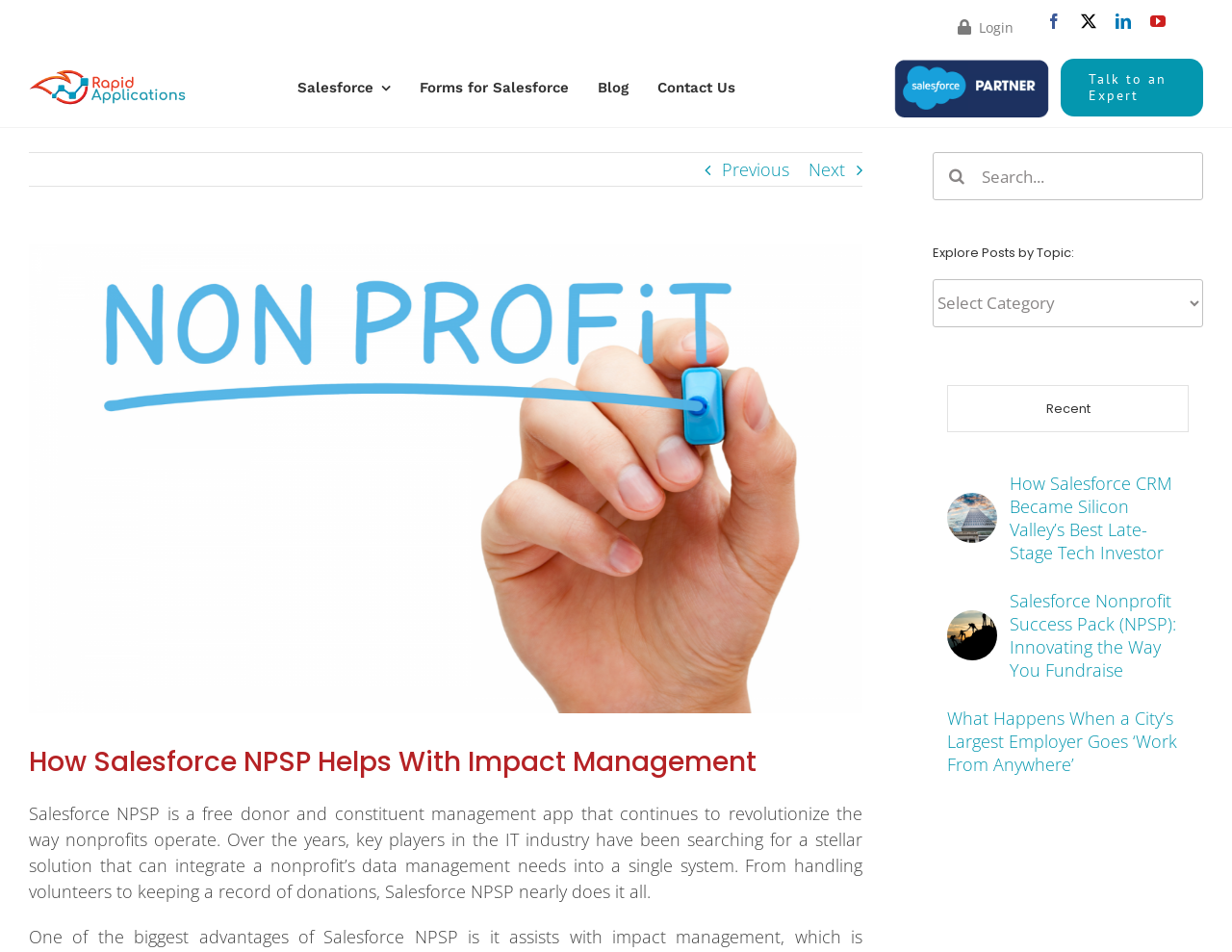Specify the bounding box coordinates of the element's area that should be clicked to execute the given instruction: "Read the blog post about Salesforce NPSP". The coordinates should be four float numbers between 0 and 1, i.e., [left, top, right, bottom].

[0.023, 0.257, 0.7, 0.75]